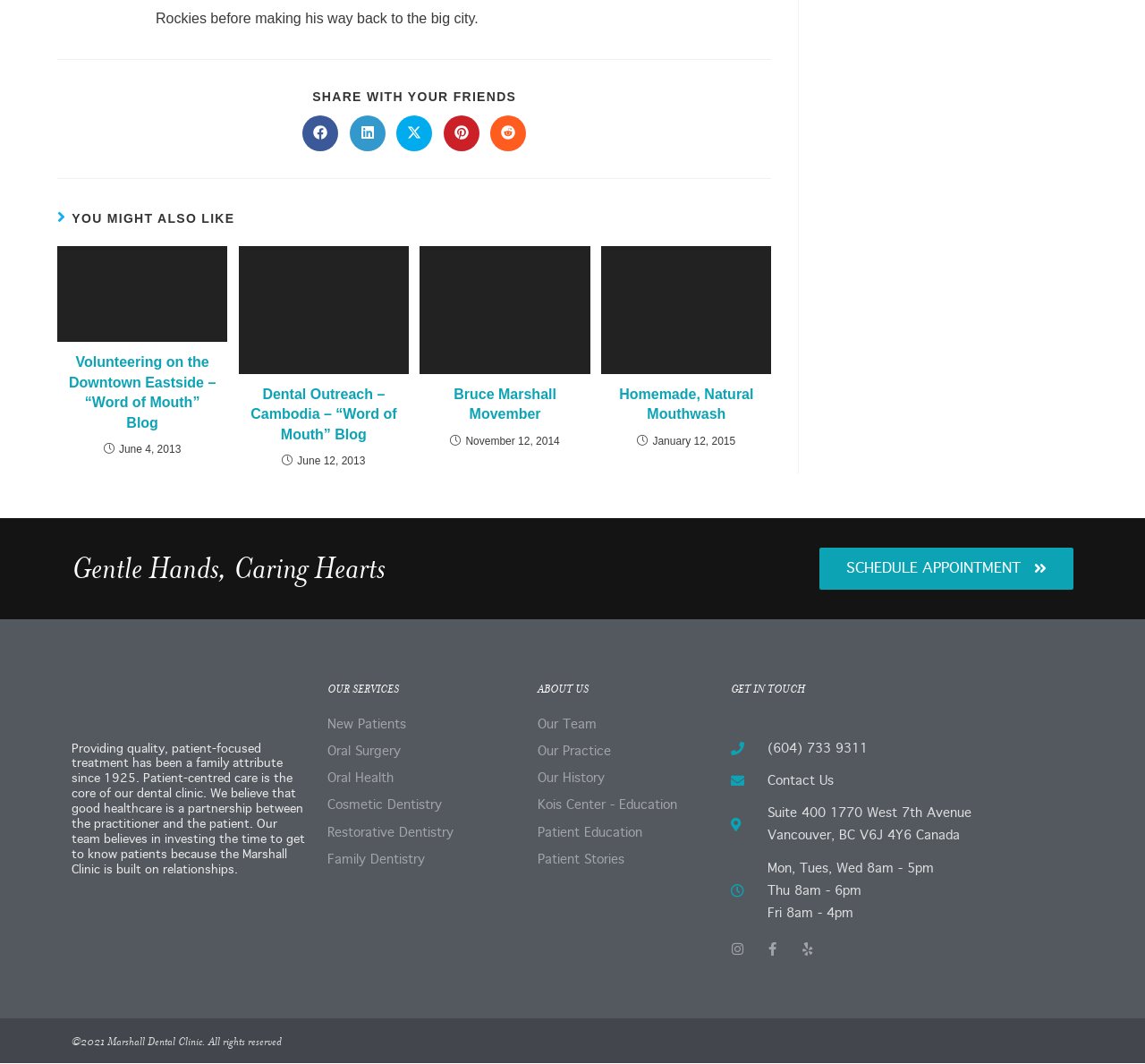Determine the bounding box coordinates of the region I should click to achieve the following instruction: "Learn more about Oral Surgery". Ensure the bounding box coordinates are four float numbers between 0 and 1, i.e., [left, top, right, bottom].

[0.286, 0.696, 0.454, 0.717]